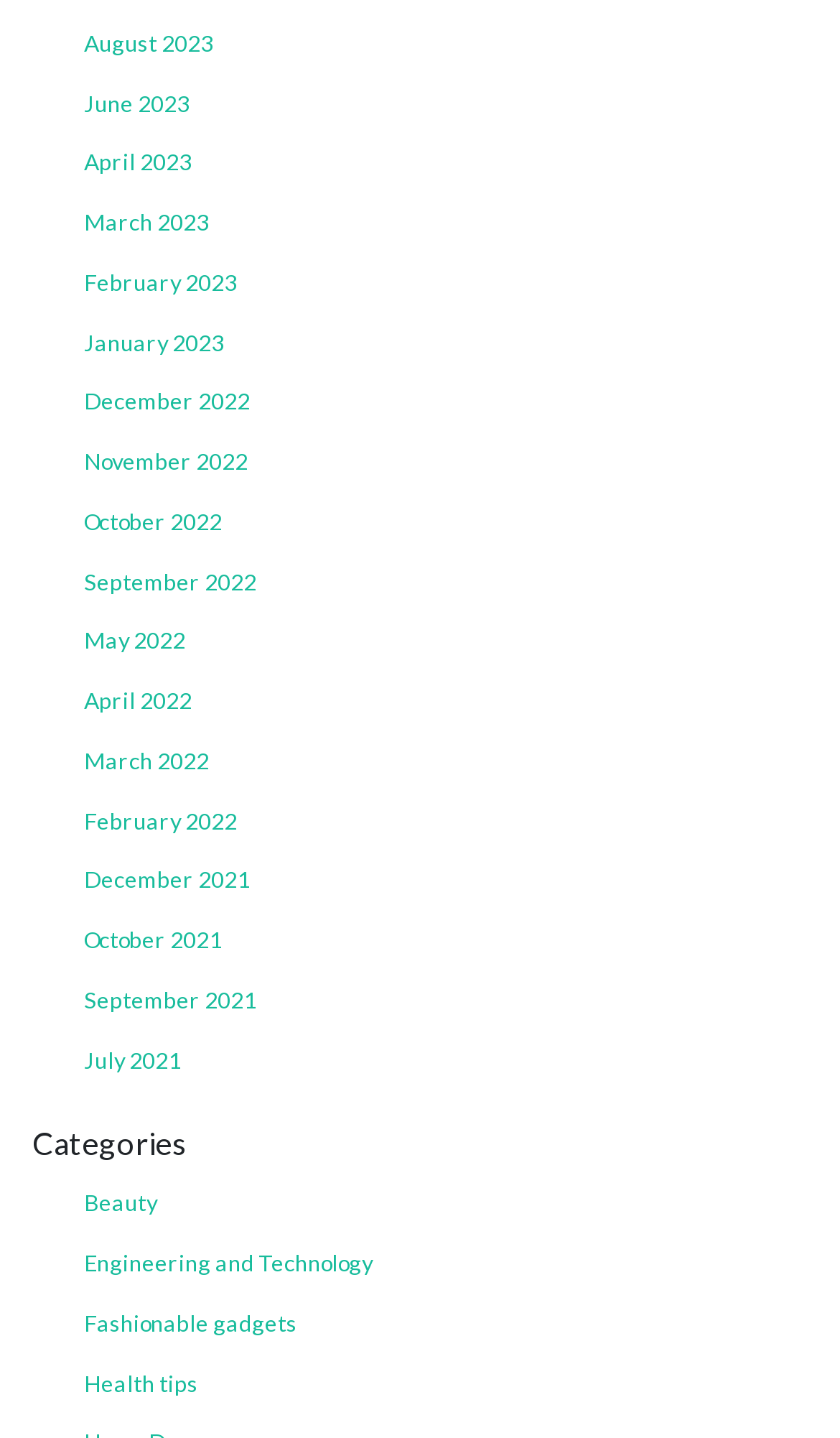Provide the bounding box coordinates of the UI element this sentence describes: "Cookies Policy".

None